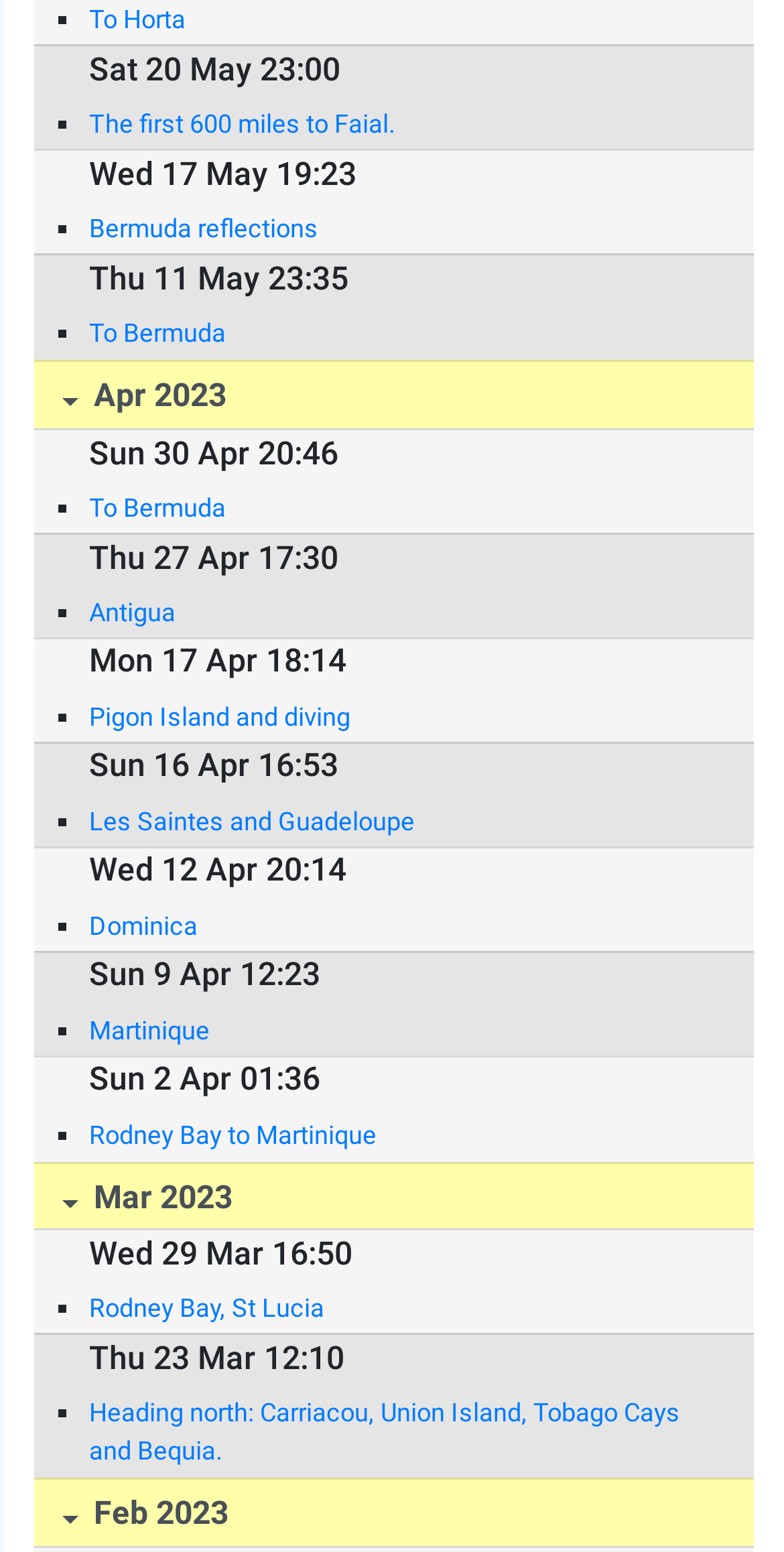Highlight the bounding box coordinates of the element that should be clicked to carry out the following instruction: "Click on 'To Horta'". The coordinates must be given as four float numbers ranging from 0 to 1, i.e., [left, top, right, bottom].

[0.114, 0.0, 0.91, 0.025]